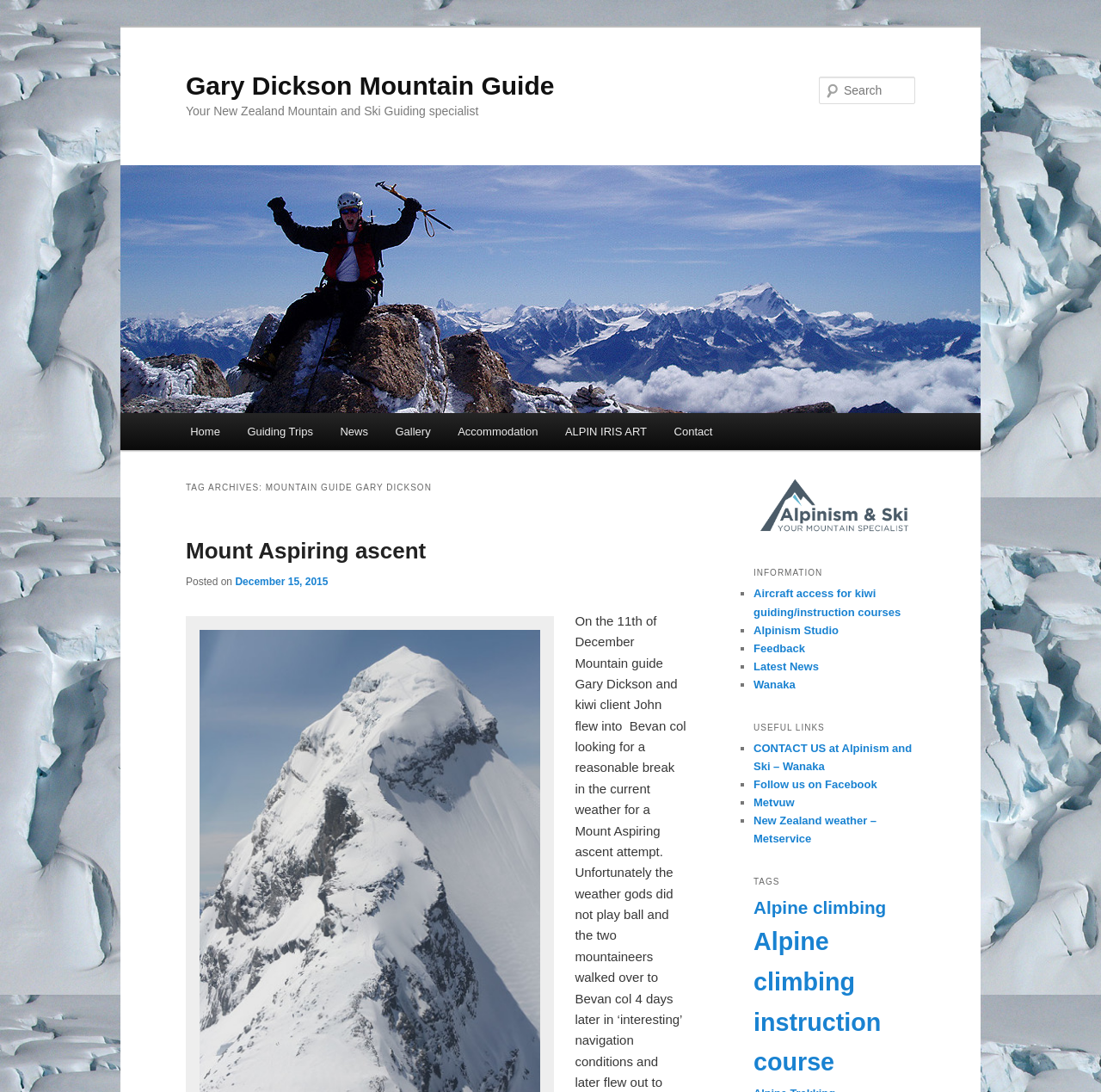Identify the bounding box coordinates of the region that needs to be clicked to carry out this instruction: "Read about Mount Aspiring ascent". Provide these coordinates as four float numbers ranging from 0 to 1, i.e., [left, top, right, bottom].

[0.169, 0.477, 0.625, 0.526]